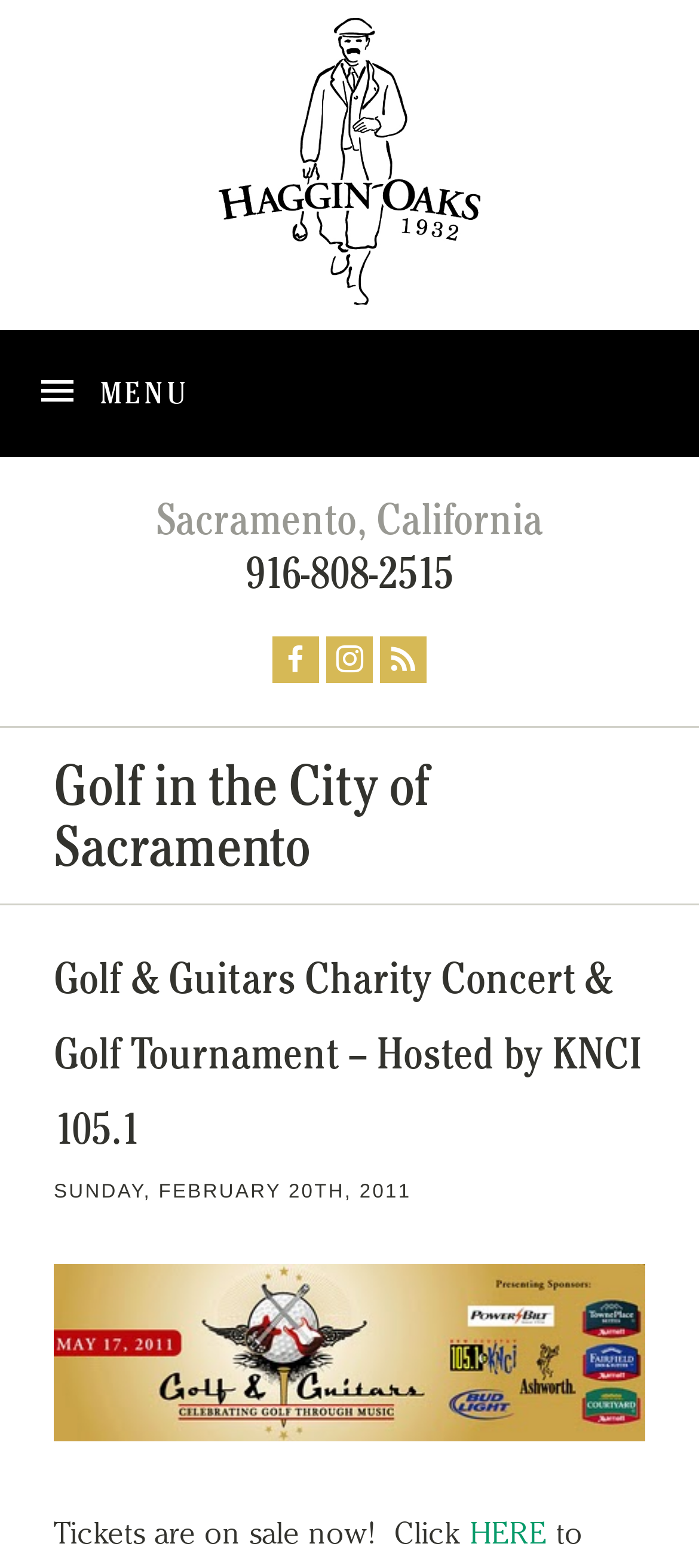Use one word or a short phrase to answer the question provided: 
How can I buy tickets for the Golf & Guitars event?

Click HERE